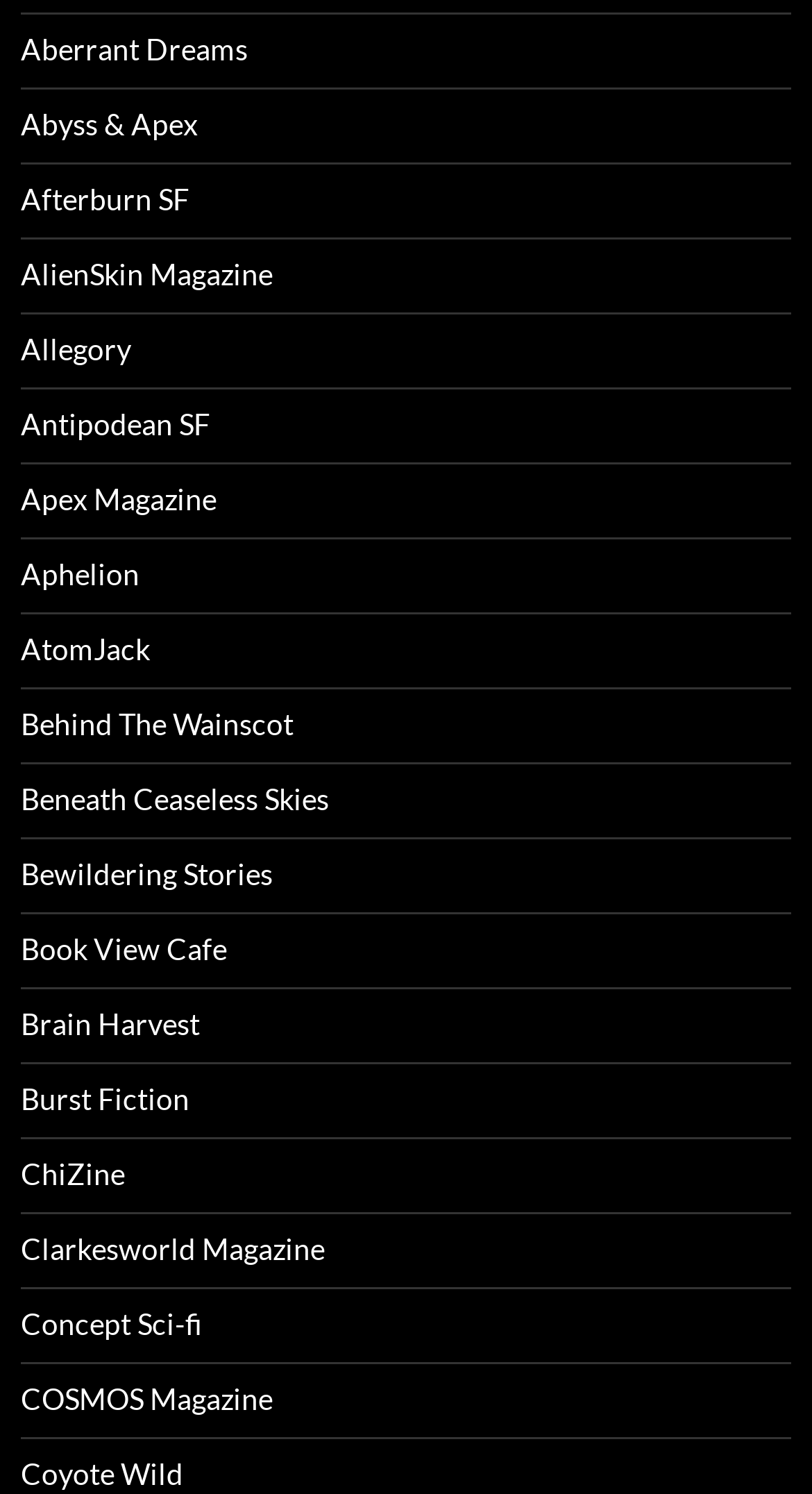Give a concise answer of one word or phrase to the question: 
What is the first magazine listed?

Aberrant Dreams